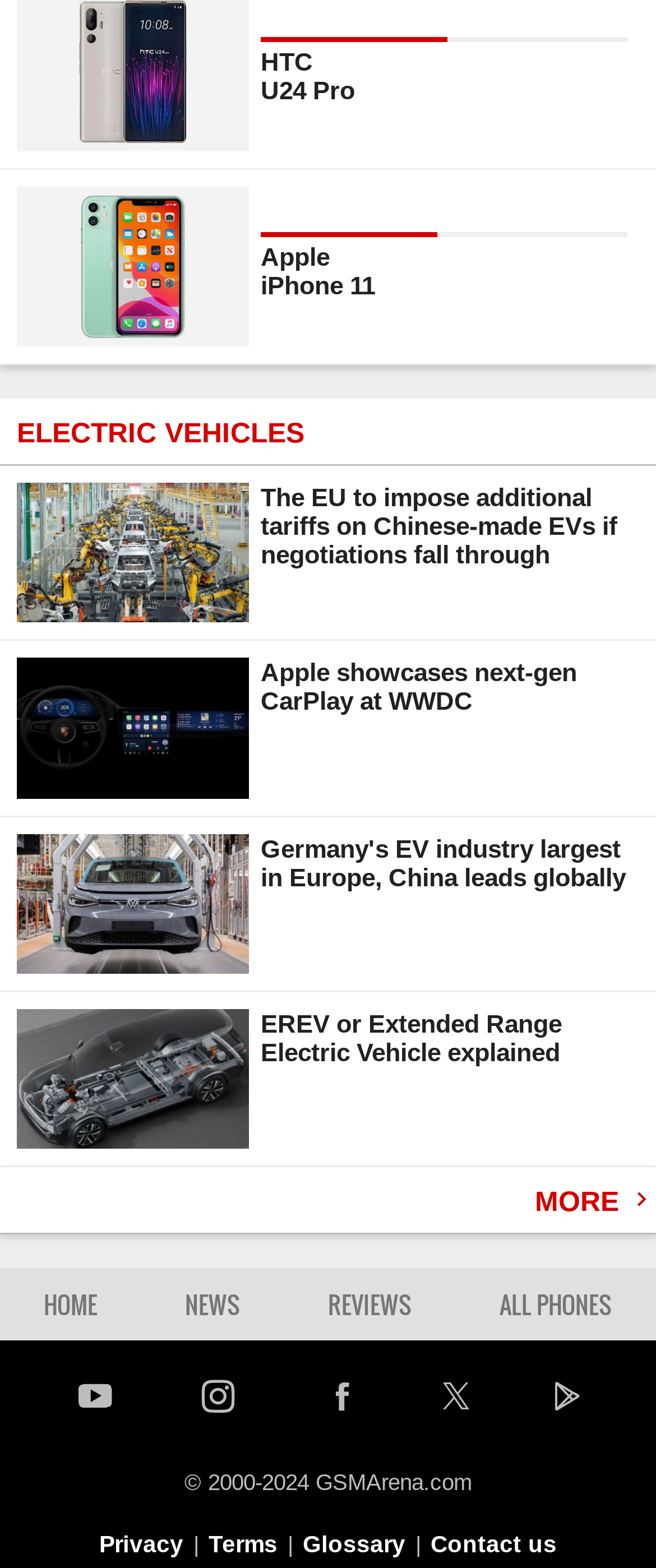Bounding box coordinates are to be given in the format (top-left x, top-left y, bottom-right x, bottom-right y). All values must be floating point numbers between 0 and 1. Provide the bounding box coordinate for the UI element described as: Home

[0.067, 0.509, 0.149, 0.555]